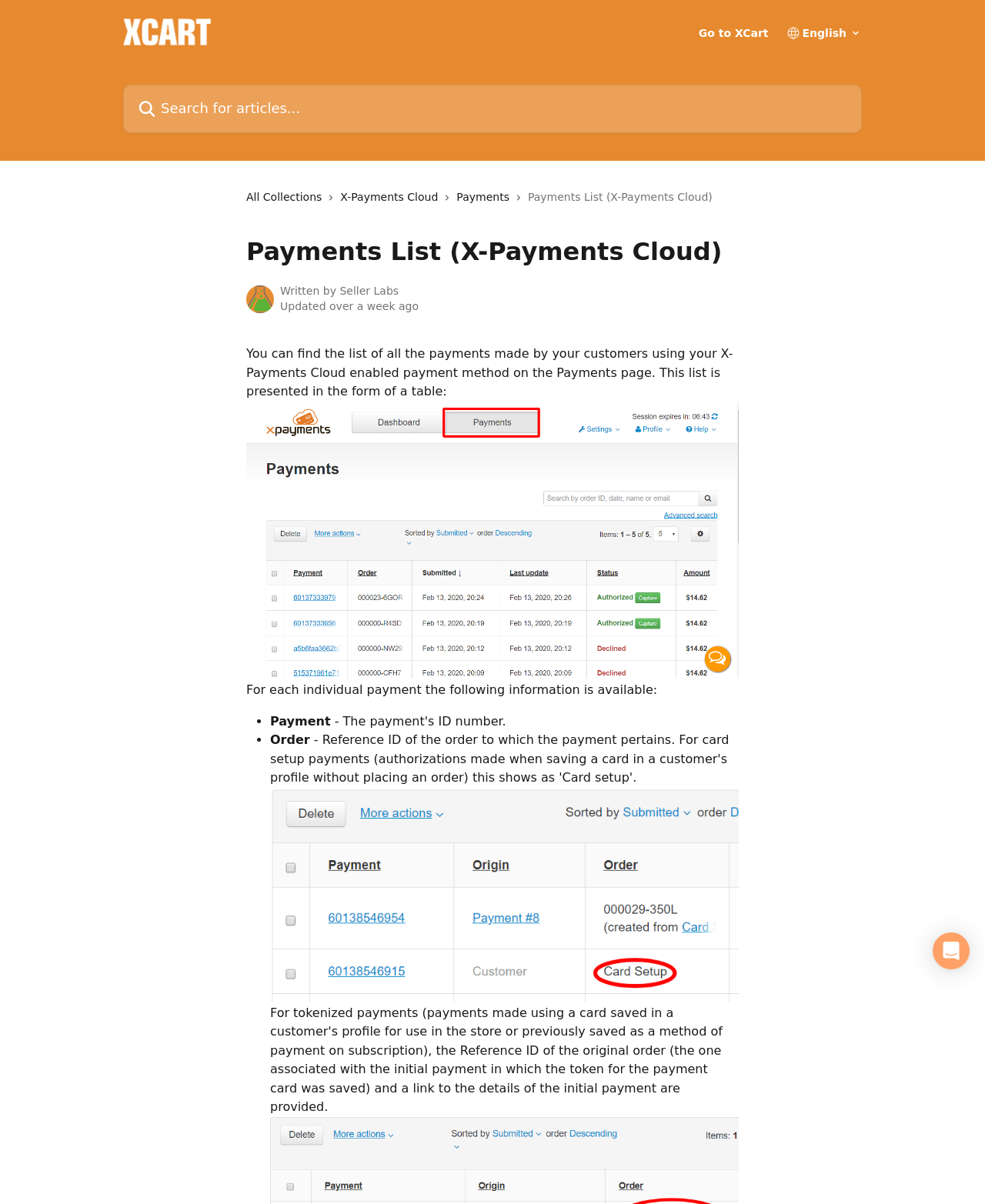Find and provide the bounding box coordinates for the UI element described here: "Go to XCart". The coordinates should be given as four float numbers between 0 and 1: [left, top, right, bottom].

[0.709, 0.023, 0.78, 0.032]